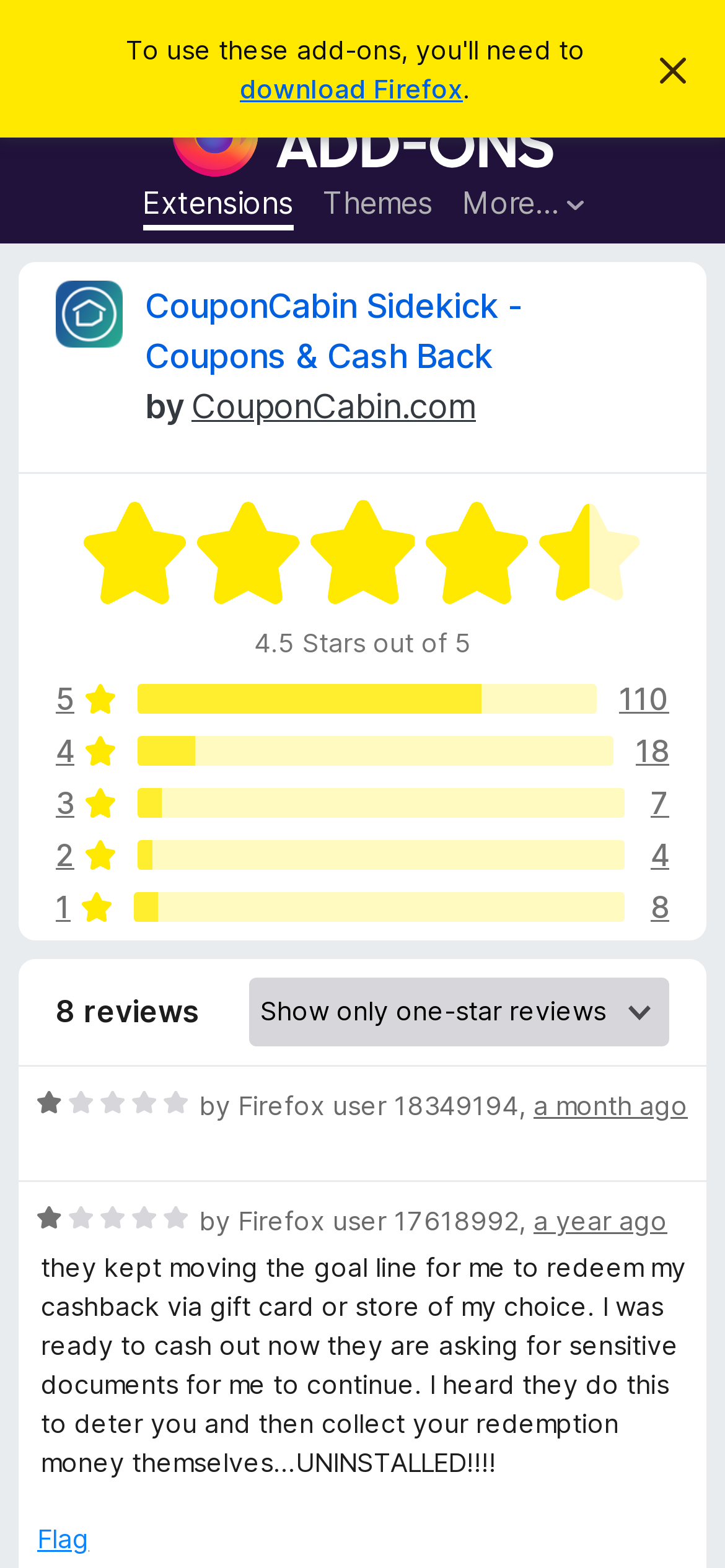Please give a one-word or short phrase response to the following question: 
What is the name of the developer of CouponCabin Sidekick?

CouponCabin.com